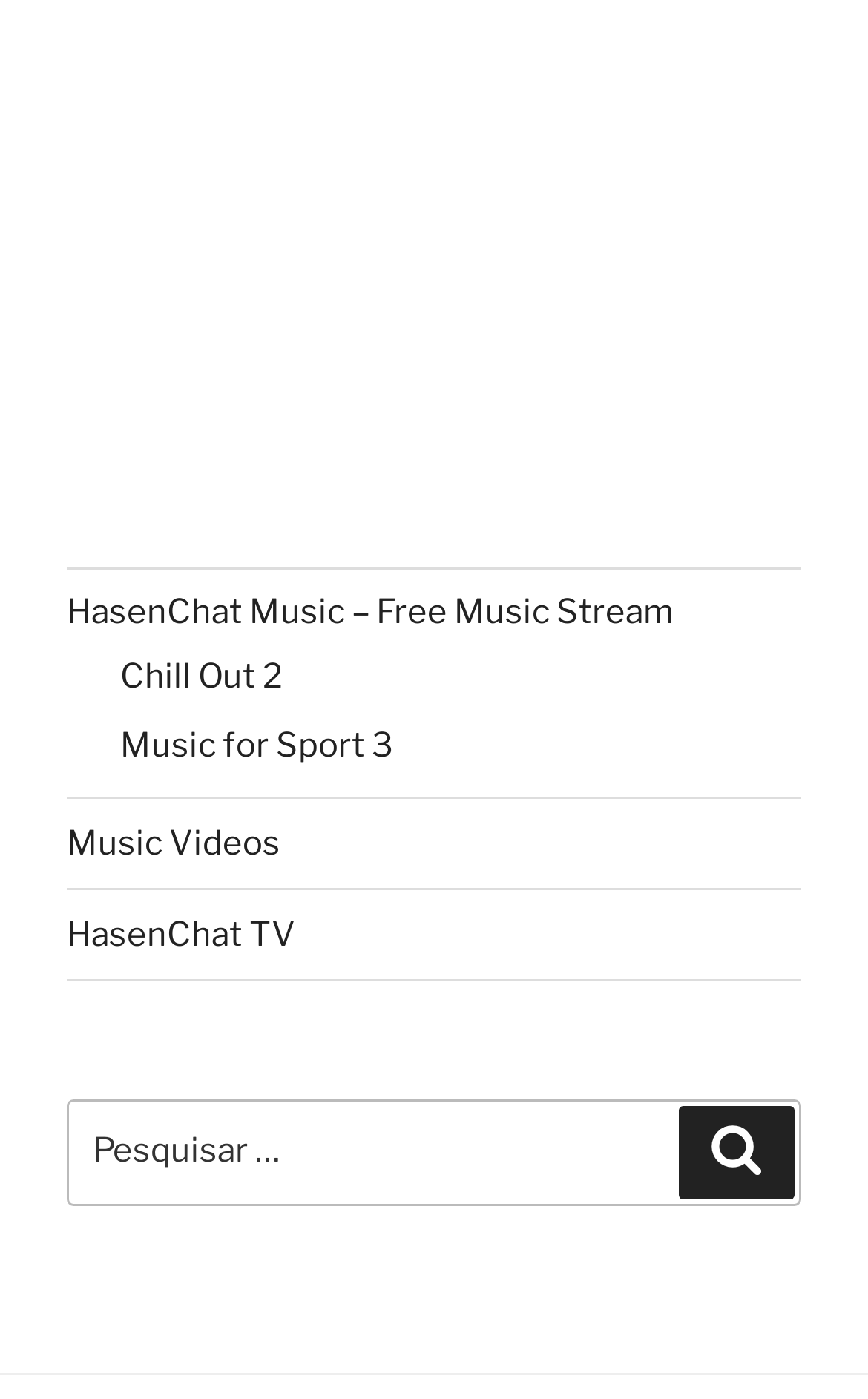Please identify the bounding box coordinates of the clickable area that will fulfill the following instruction: "Click on Music Videos". The coordinates should be in the format of four float numbers between 0 and 1, i.e., [left, top, right, bottom].

[0.077, 0.588, 0.323, 0.617]